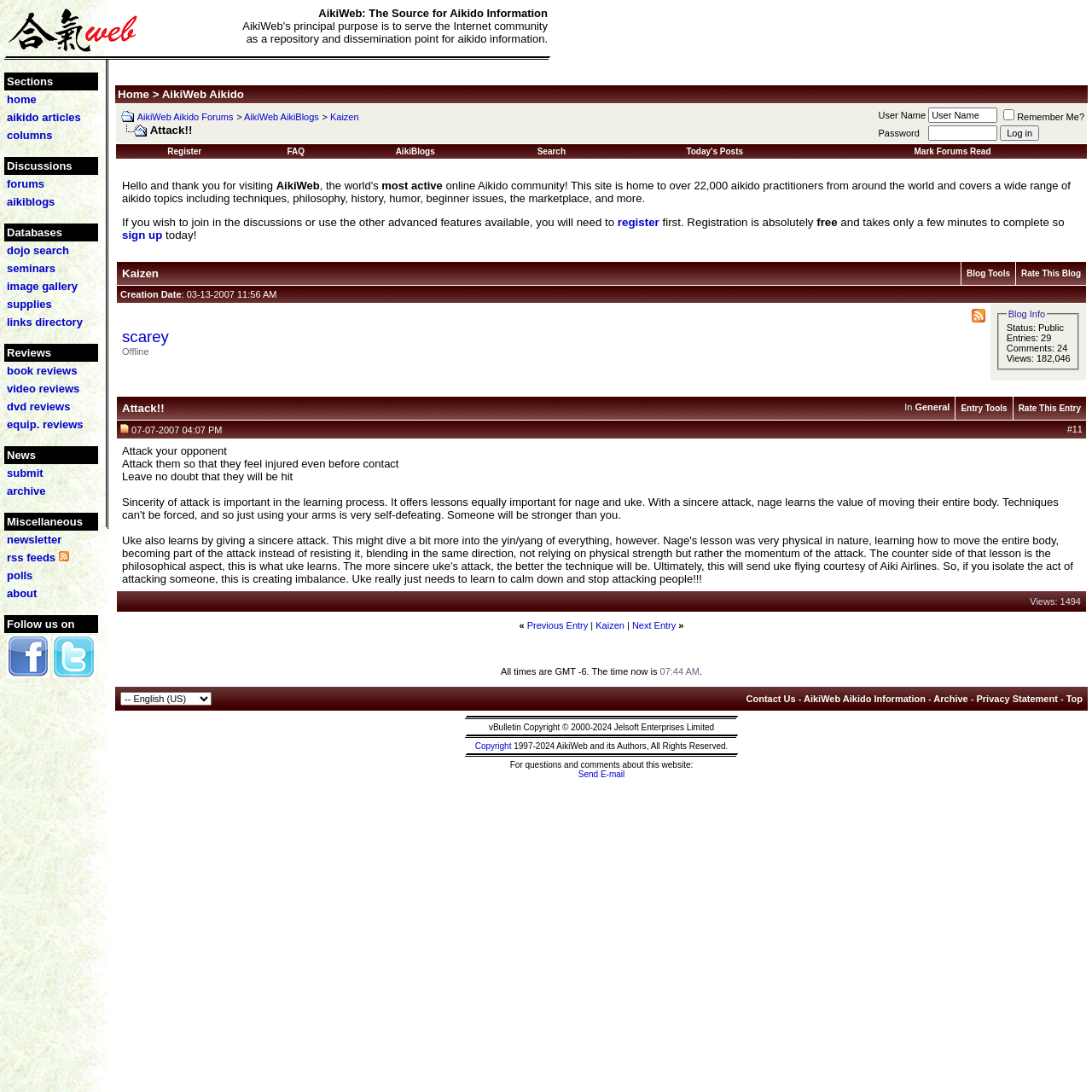Determine the bounding box coordinates of the section to be clicked to follow the instruction: "Visit the 'Knowledge Centre'". The coordinates should be given as four float numbers between 0 and 1, formatted as [left, top, right, bottom].

None